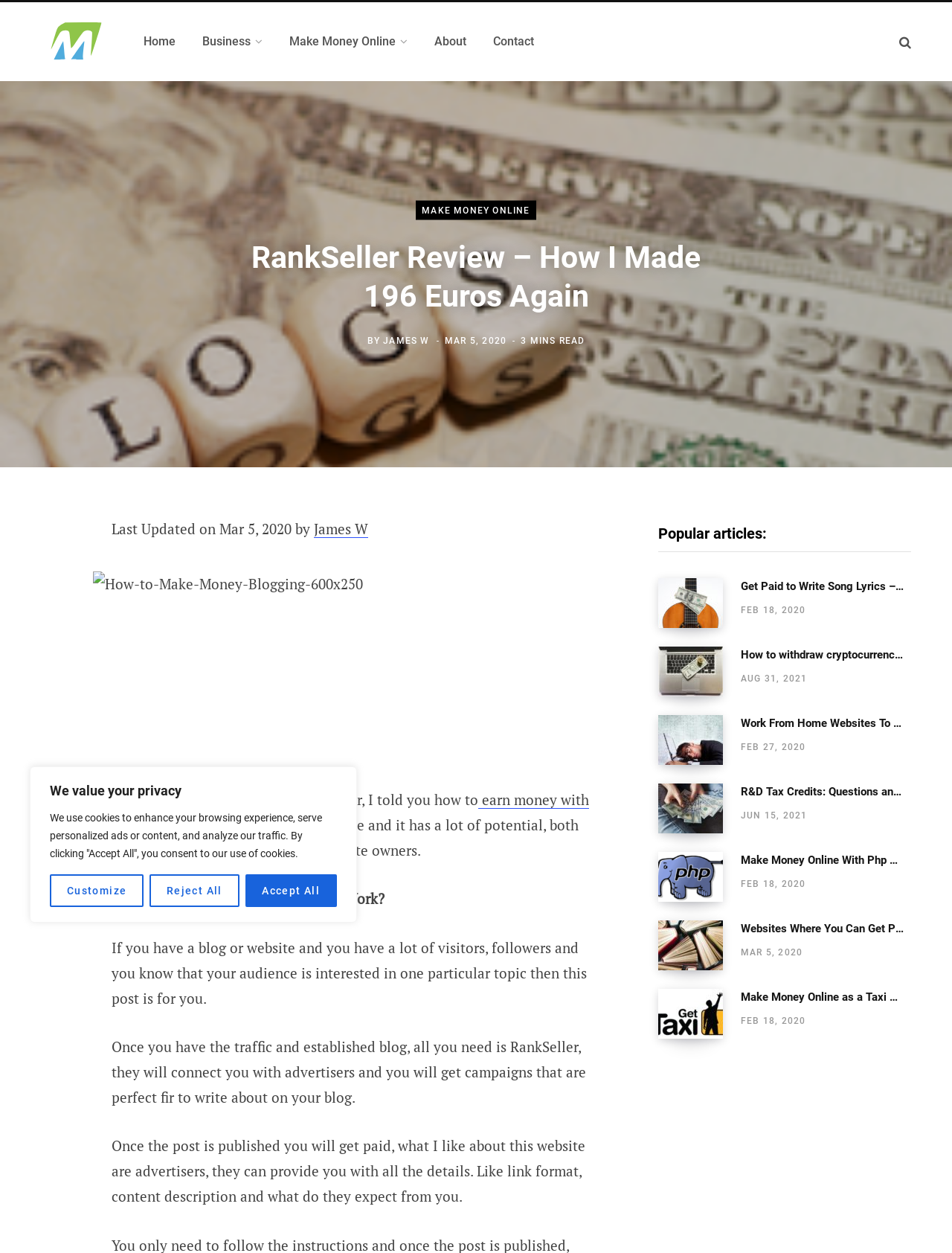Locate the bounding box coordinates of the segment that needs to be clicked to meet this instruction: "Click the 'About' link".

[0.442, 0.012, 0.504, 0.054]